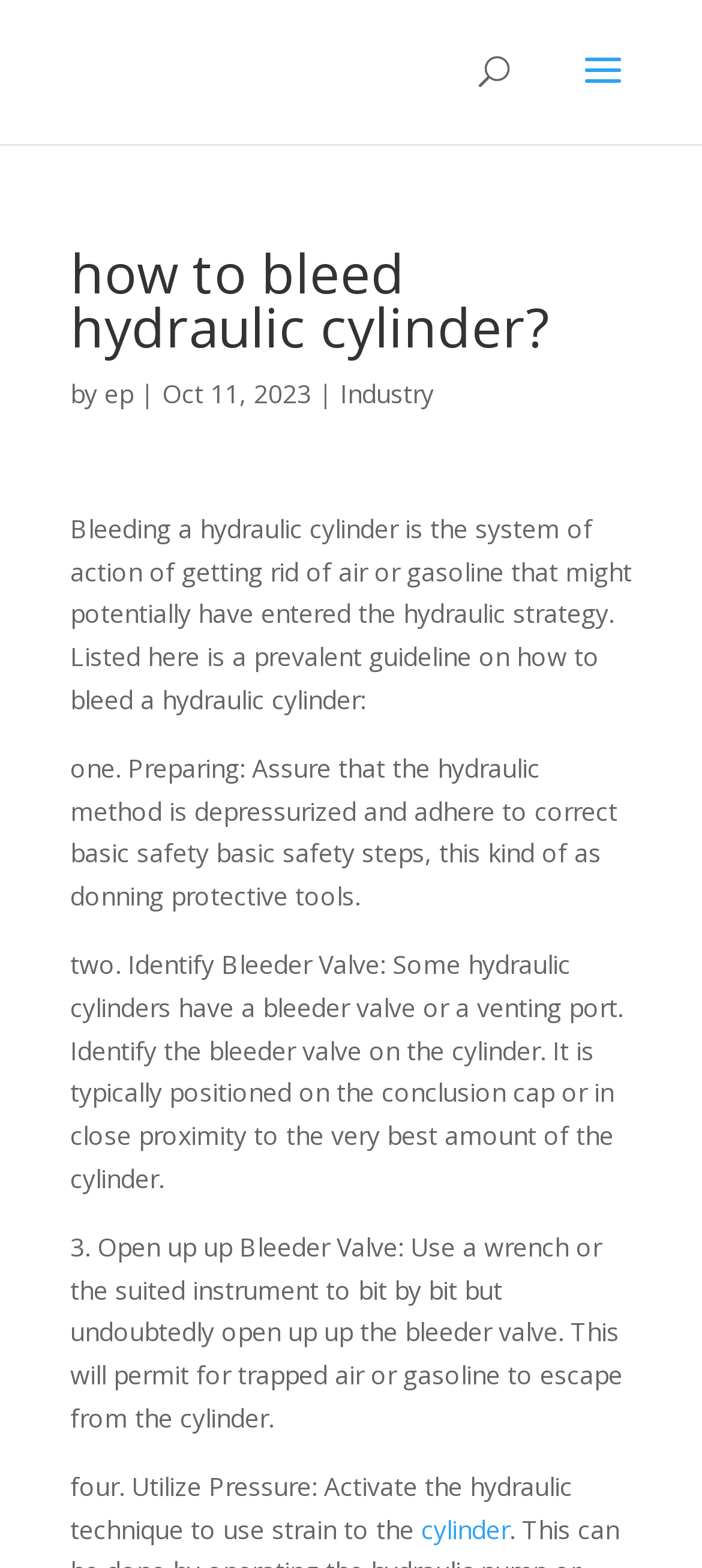Given the element description cylinder, specify the bounding box coordinates of the corresponding UI element in the format (top-left x, top-left y, bottom-right x, bottom-right y). All values must be between 0 and 1.

[0.6, 0.964, 0.726, 0.986]